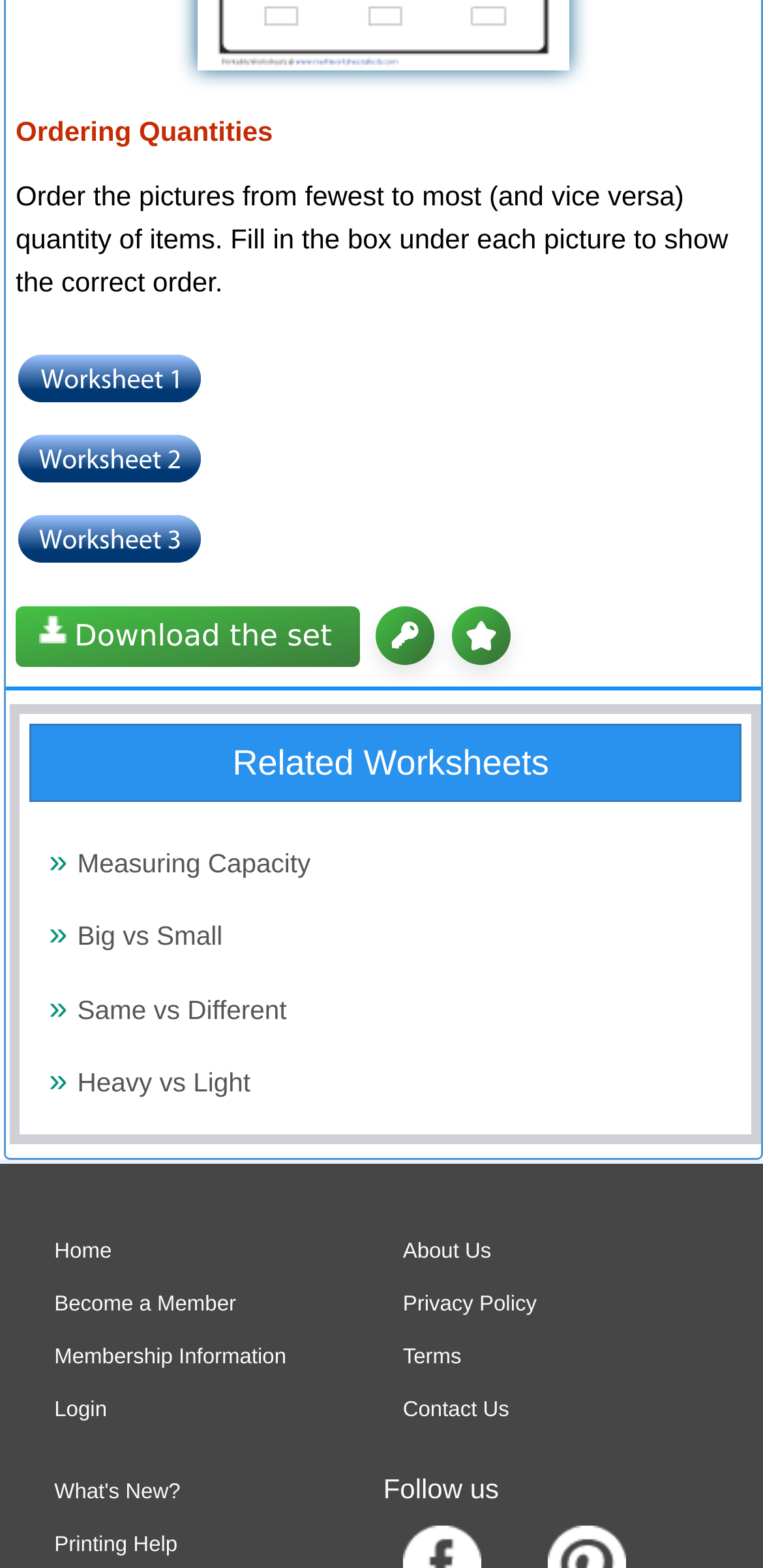How many practice exercises are available?
Look at the image and respond with a one-word or short-phrase answer.

3